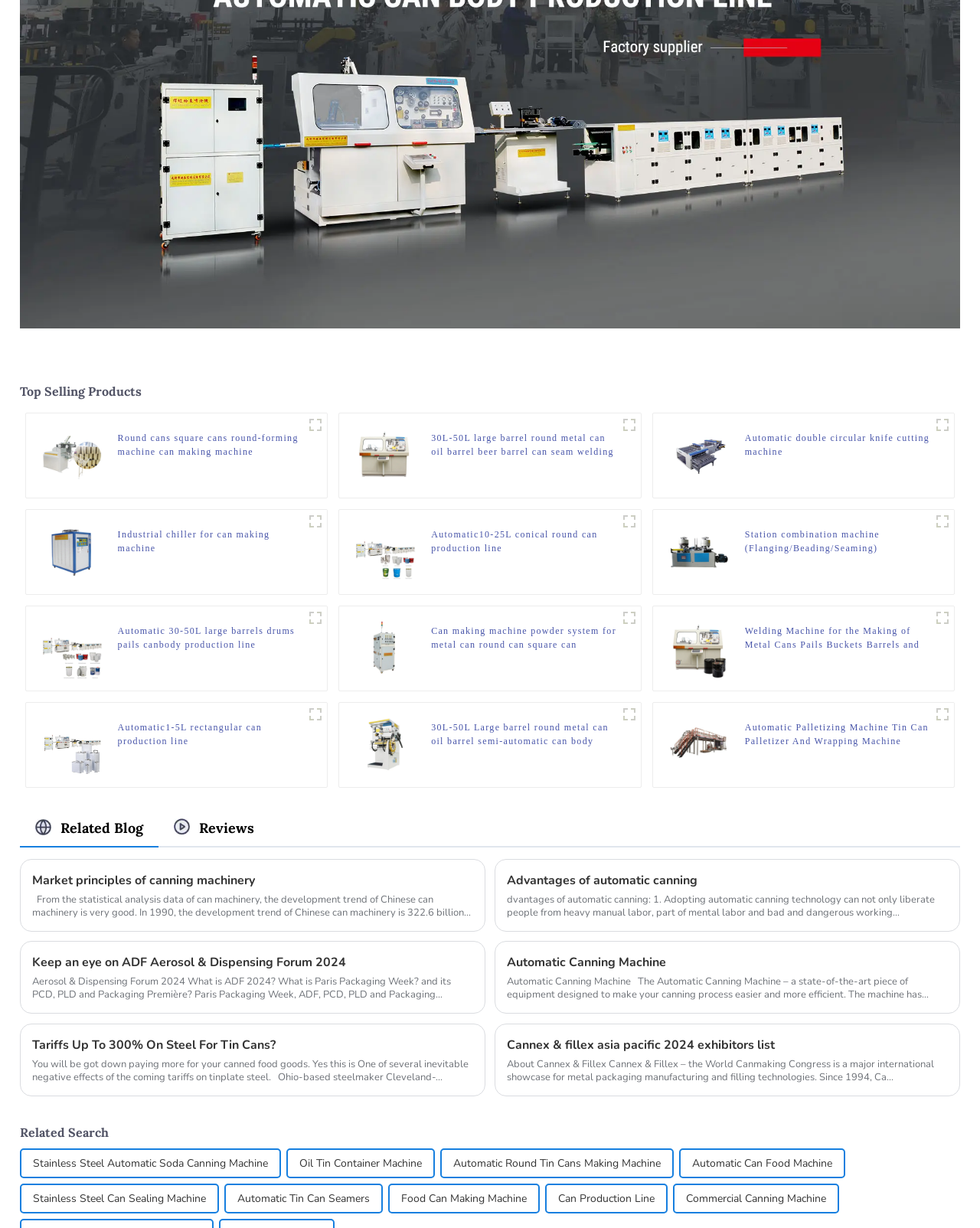Kindly determine the bounding box coordinates of the area that needs to be clicked to fulfill this instruction: "View the image of 'round-forming machine'".

[0.042, 0.346, 0.104, 0.396]